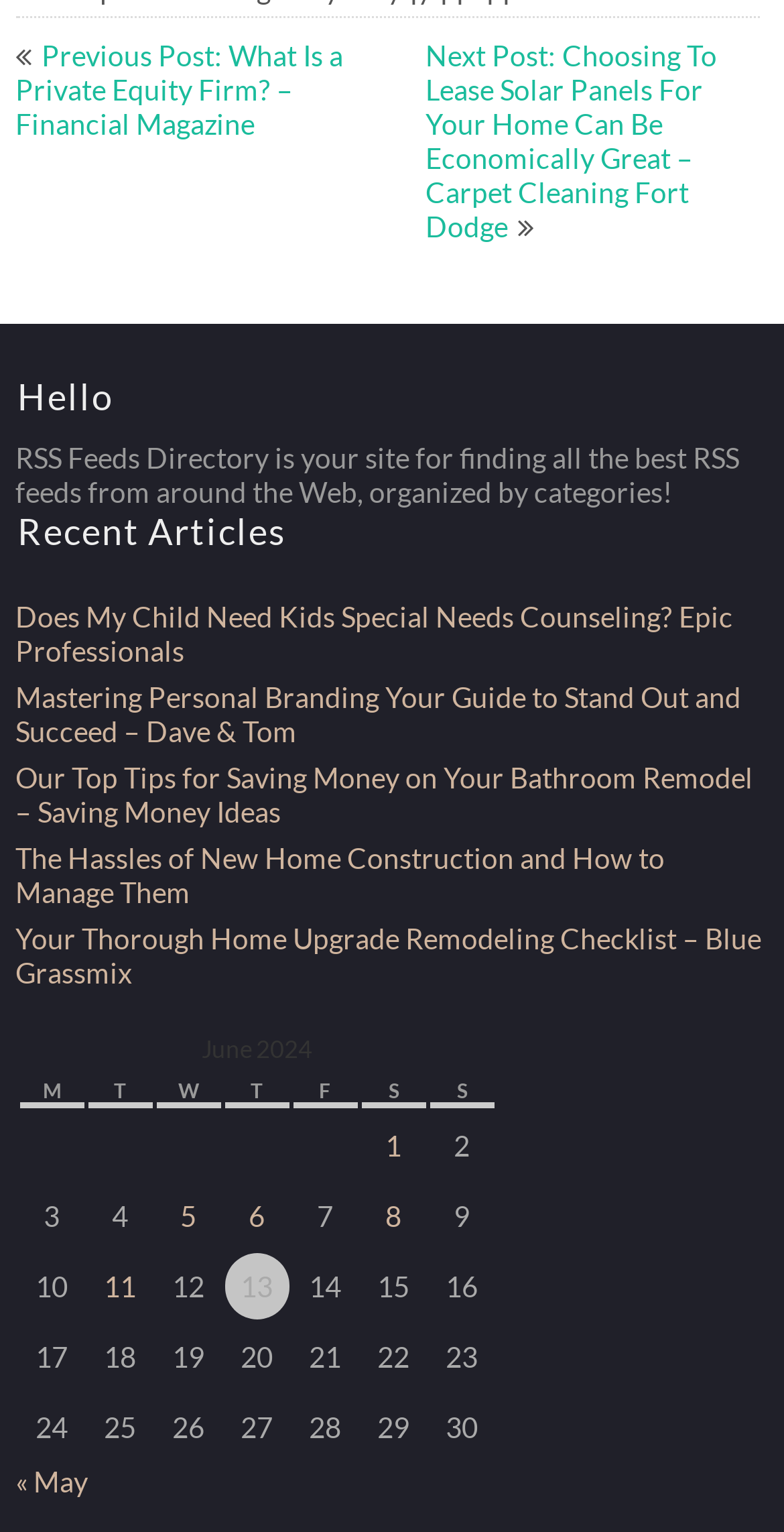What is the title of the recent article section?
Give a comprehensive and detailed explanation for the question.

The heading 'Recent Articles' is located below the 'Hello' heading and above a list of links to various articles, indicating that this section is dedicated to showcasing recent articles.